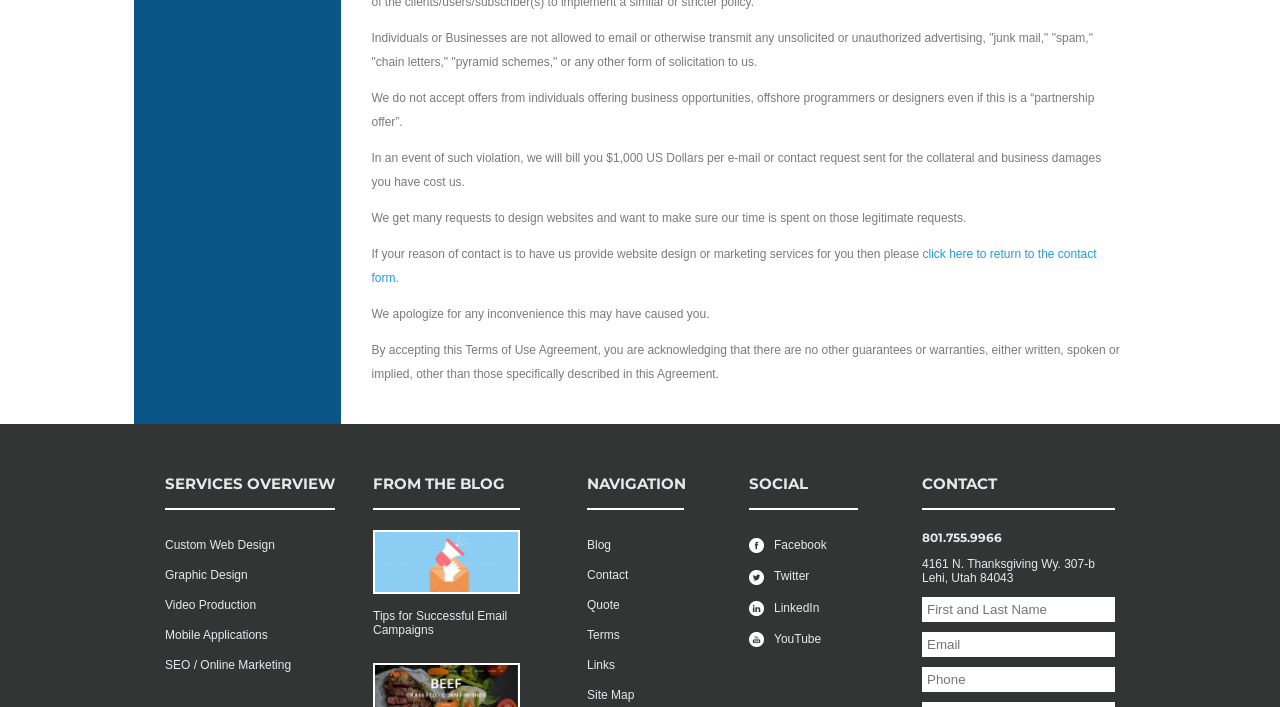Locate the bounding box of the user interface element based on this description: "Video Production".

[0.129, 0.846, 0.2, 0.866]